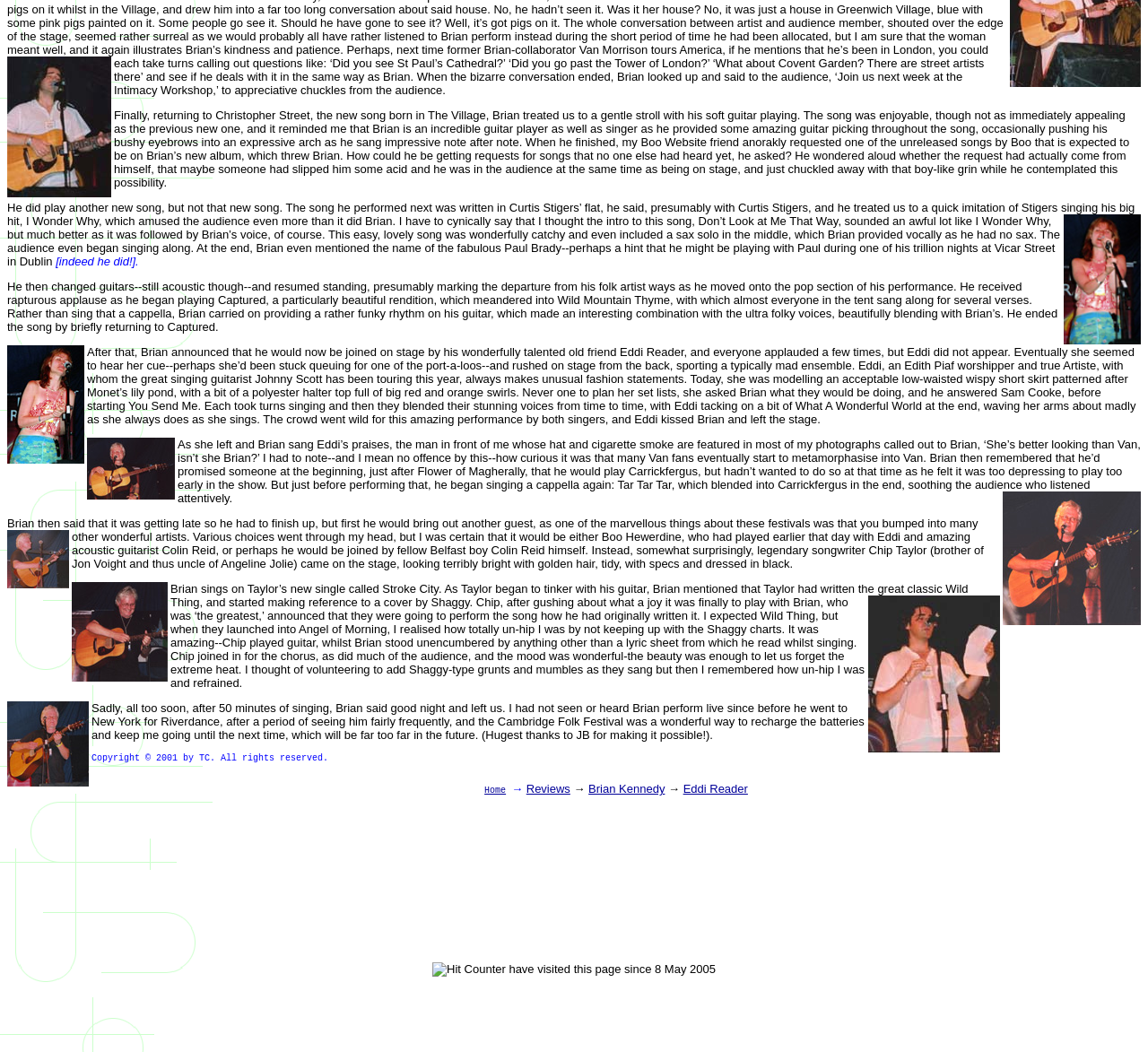Predict the bounding box for the UI component with the following description: "Eddi Reader".

[0.595, 0.744, 0.652, 0.756]